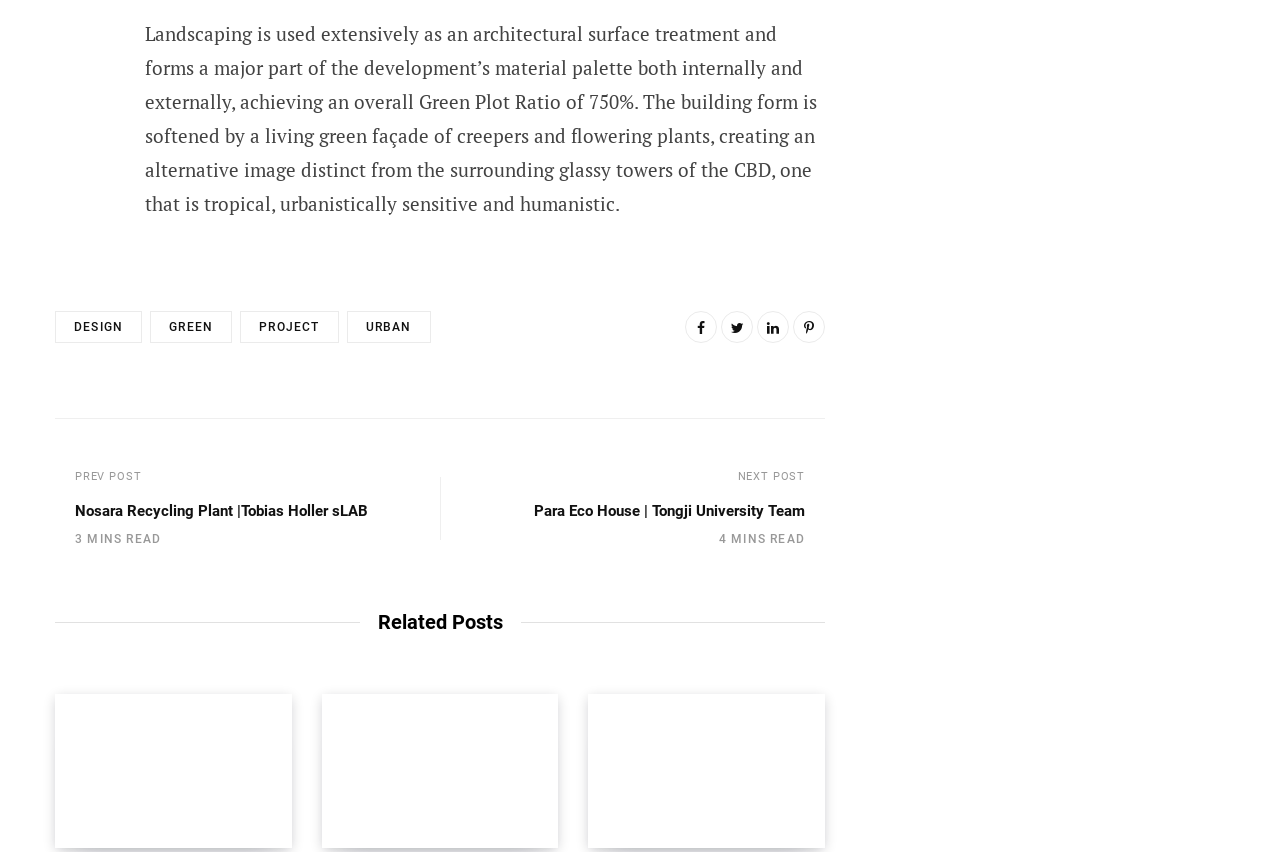Identify the bounding box coordinates for the region to click in order to carry out this instruction: "Click on the 'DESIGN' link". Provide the coordinates using four float numbers between 0 and 1, formatted as [left, top, right, bottom].

[0.043, 0.365, 0.111, 0.402]